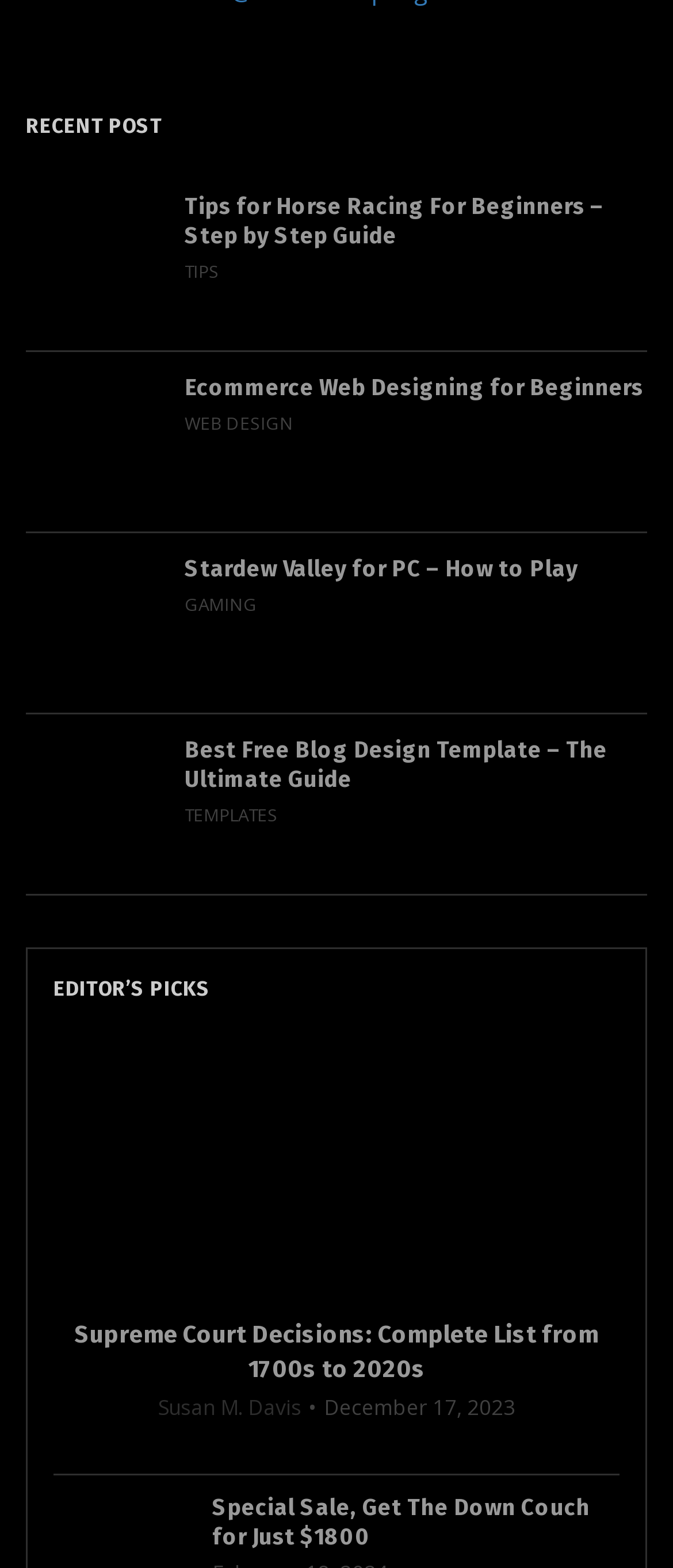Provide a brief response in the form of a single word or phrase:
How many posts are under the 'EDITOR’S PICKS' section?

1